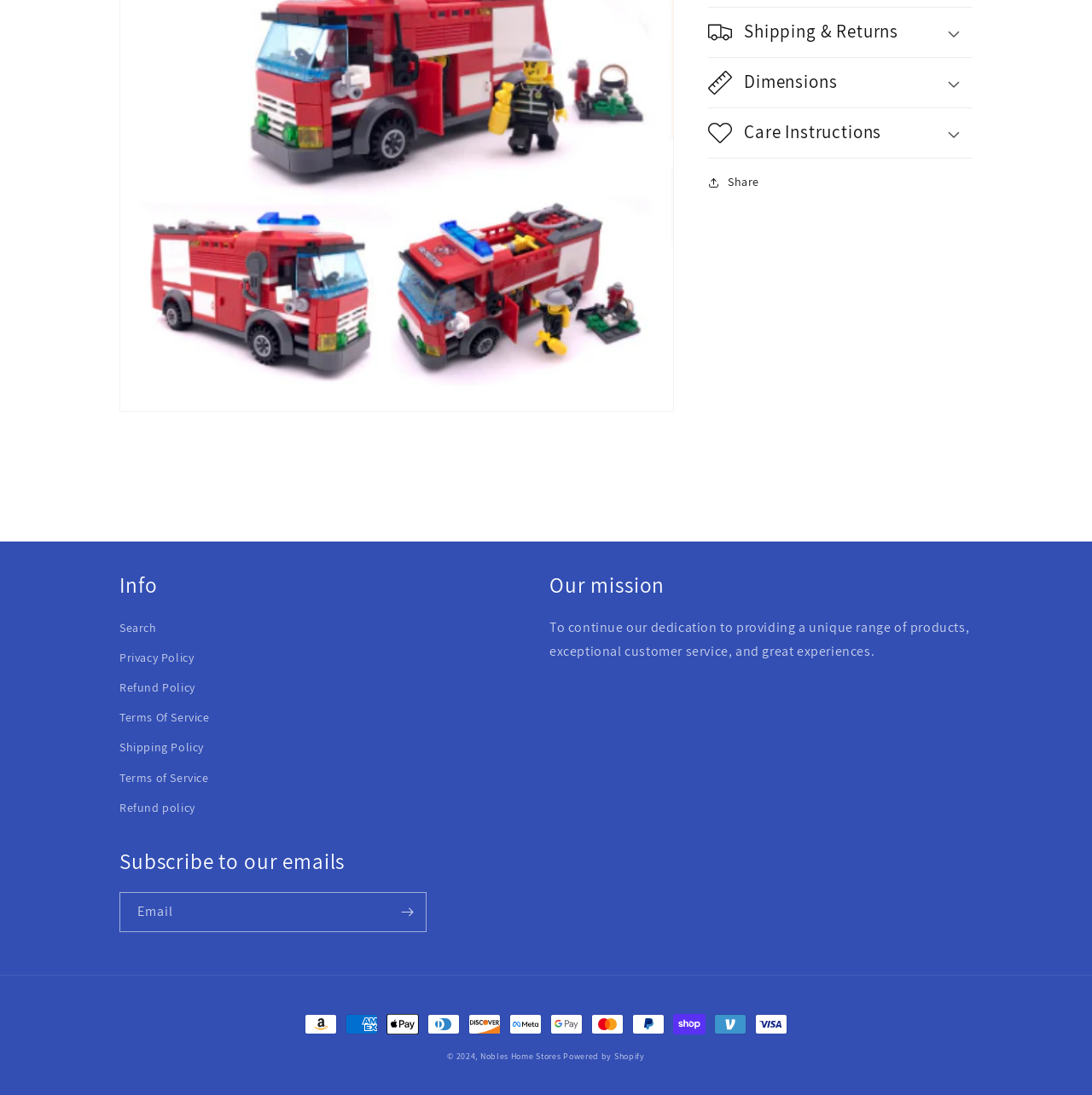Provide the bounding box coordinates of the section that needs to be clicked to accomplish the following instruction: "Subscribe."

[0.355, 0.814, 0.39, 0.851]